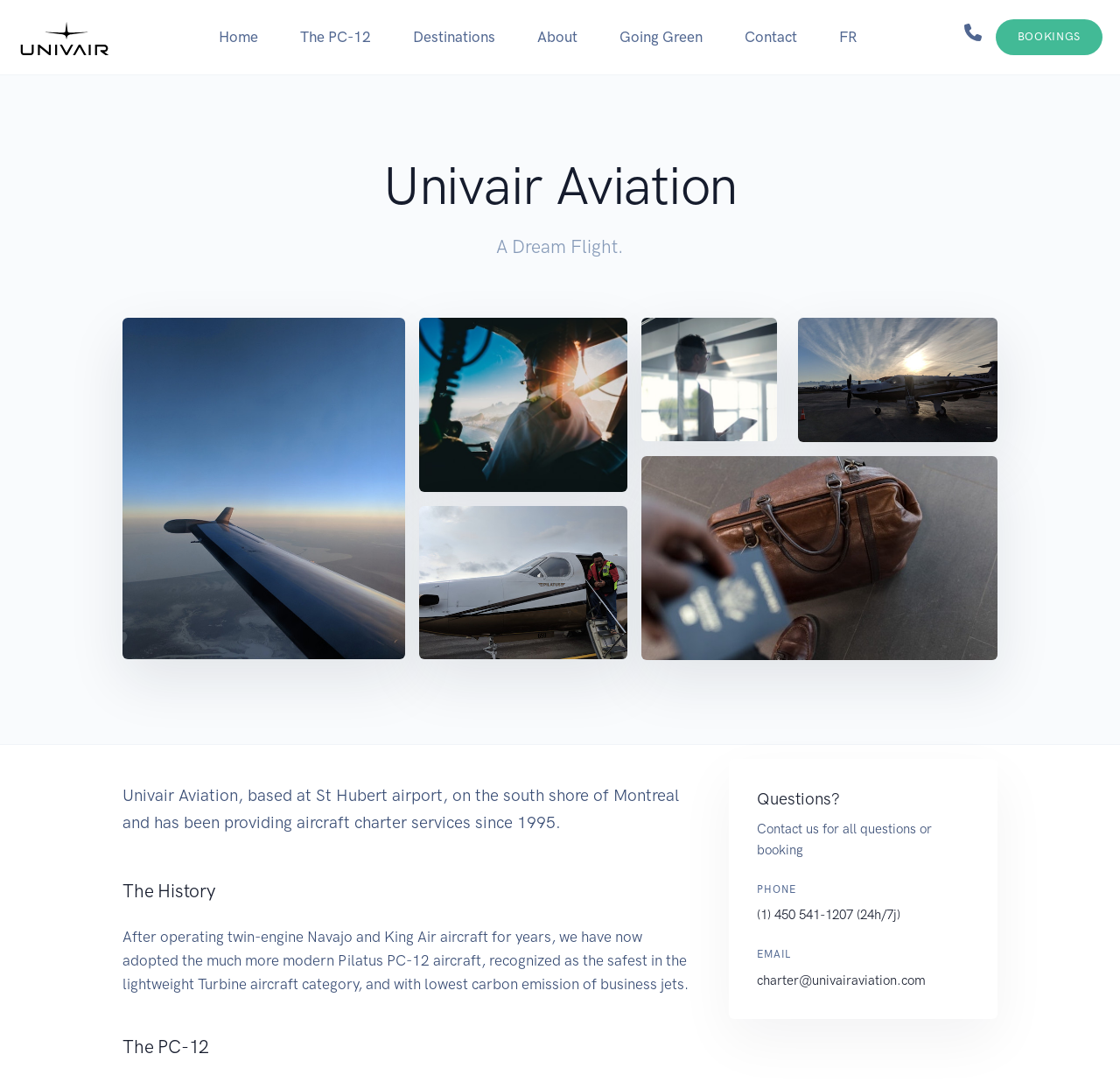What type of aircraft does Univair Aviation operate?
Based on the visual, give a brief answer using one word or a short phrase.

Pilatus PC-12